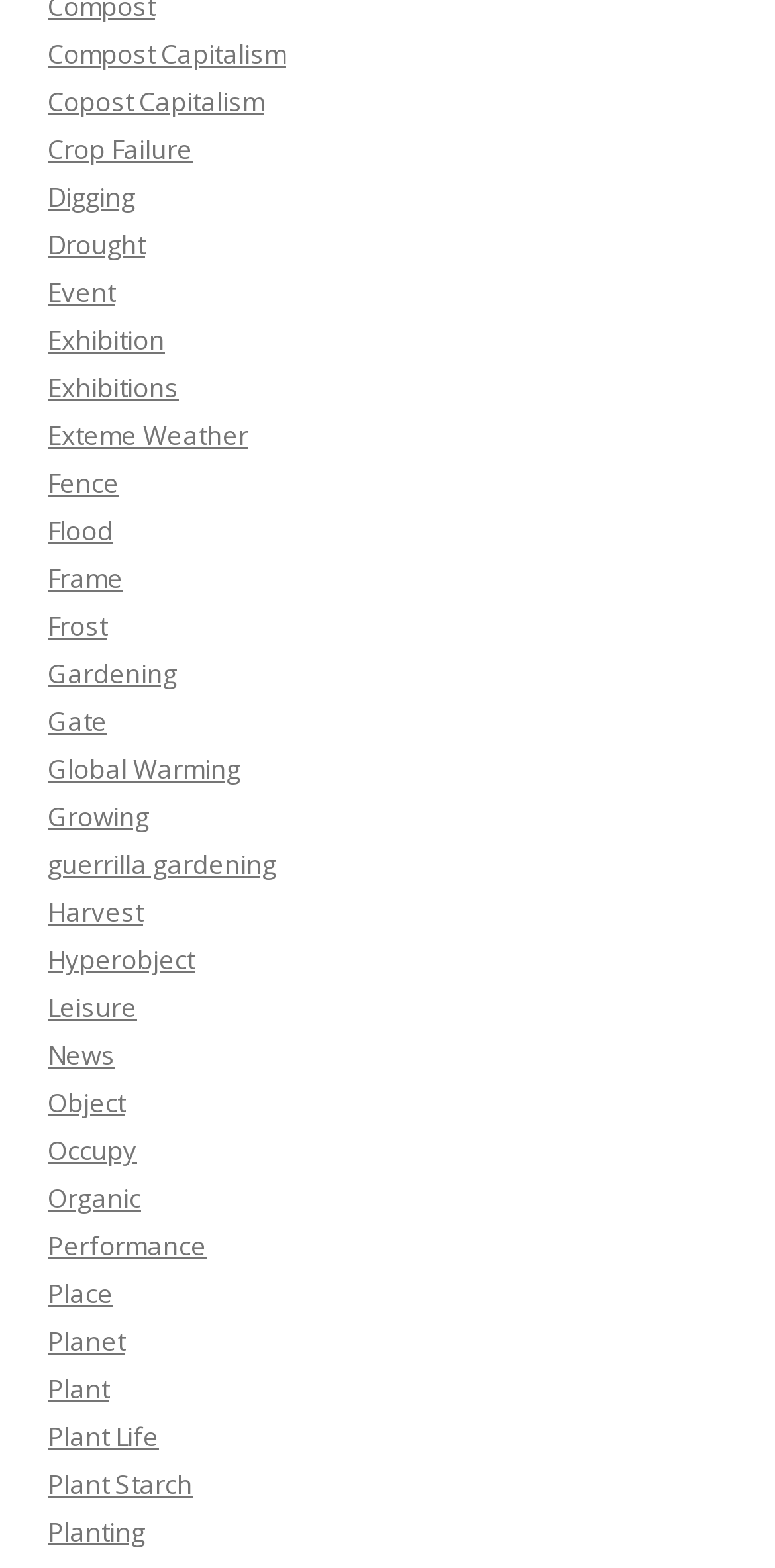Identify and provide the bounding box for the element described by: "Copost Capitalism".

[0.062, 0.054, 0.341, 0.077]